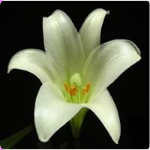Create a detailed narrative of what is happening in the image.

The image showcases a beautiful white flower, likely a lily, displaying delicate petals that elegantly arch backward. The flower's center features a vibrant cluster of orange stamens, which contrast strikingly against the pale petals and suggest a captivating fragrance. This lily is indicative of the Lilium genus, known for its striking beauty and variety in colors, making it a popular choice in gardens and floral arrangements. The dark background enhances the flower's luminosity, drawing attention to its refined structure and inviting allure.